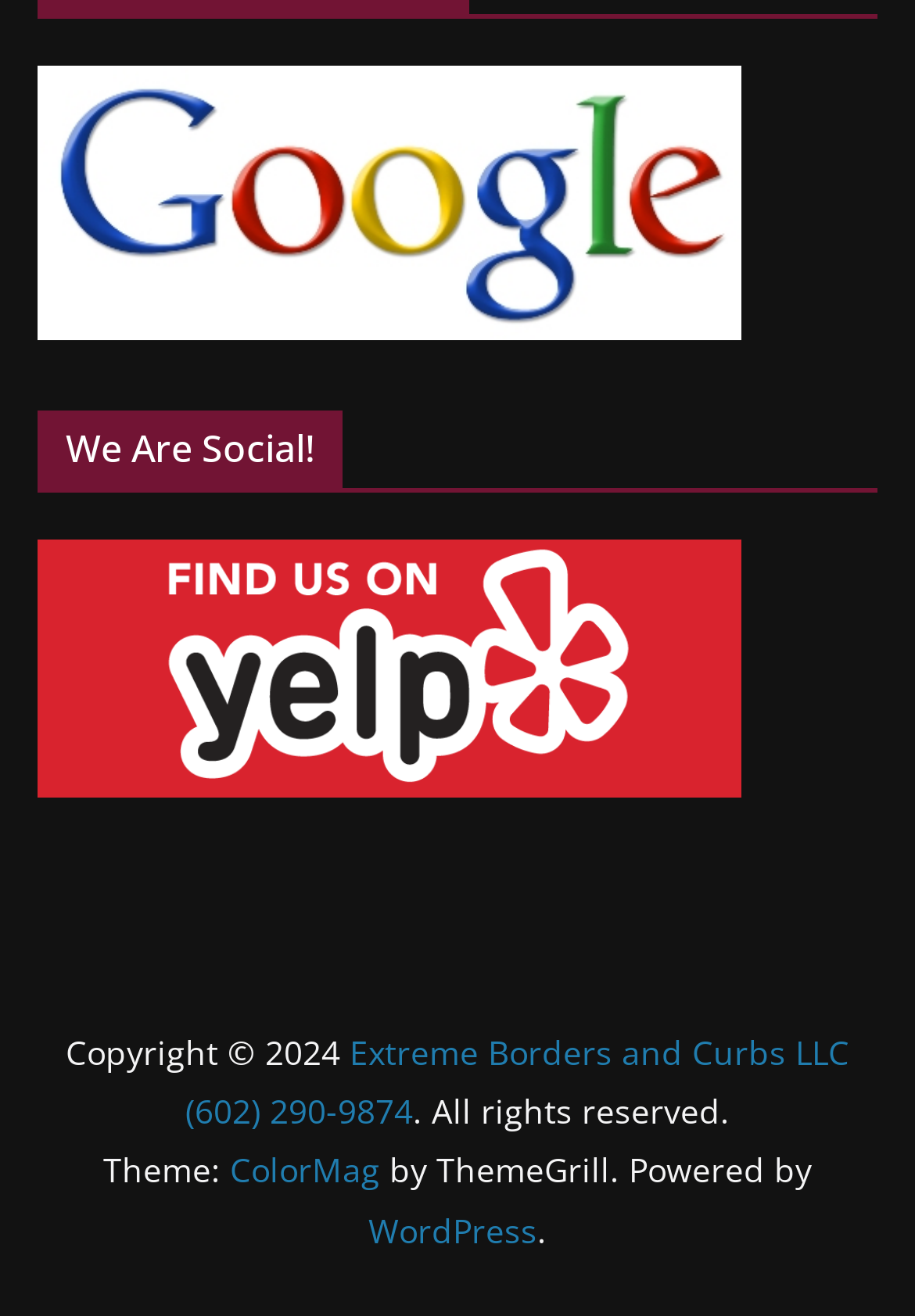Based on the element description: "ColorMag", identify the UI element and provide its bounding box coordinates. Use four float numbers between 0 and 1, [left, top, right, bottom].

[0.251, 0.872, 0.415, 0.906]